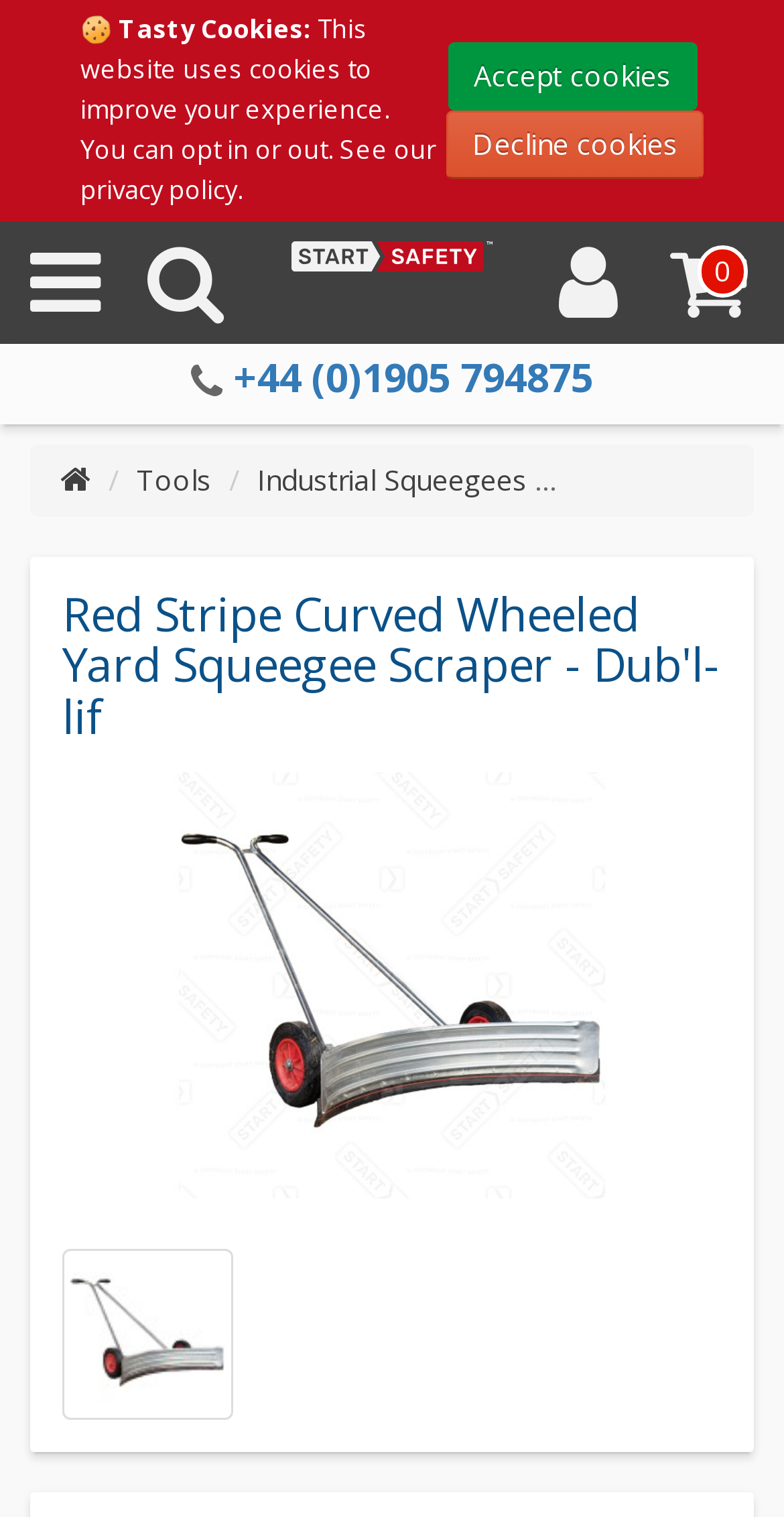Generate a comprehensive description of the webpage content.

This webpage is about a product called "Red Stripe Curved Wheeled Yard Squeegee Scraper" from Start Safety. At the top left, there is a notification about cookies, with a link to the privacy policy and two buttons to accept or decline cookies. 

On the top center, there is a link to the home page, accompanied by the Start Safety UK logo. To the right, there are links to "My Account" and "View your cart", with a cart indicator showing "0" items. 

On the top right, there is a phone number "+44 (0)1905 794875" and a few links to categories, including "Tools" and "Industrial Squeegees". 

Below these elements, there is a large heading that reads "Red Stripe Curved Wheeled Yard Squeegee Scraper - Dub'l-lif", which is also a link. Below the heading, there is a large image of the product, taking up most of the width. 

Further down, there is another link with the same text as the heading, and another image of the product, but smaller in size.